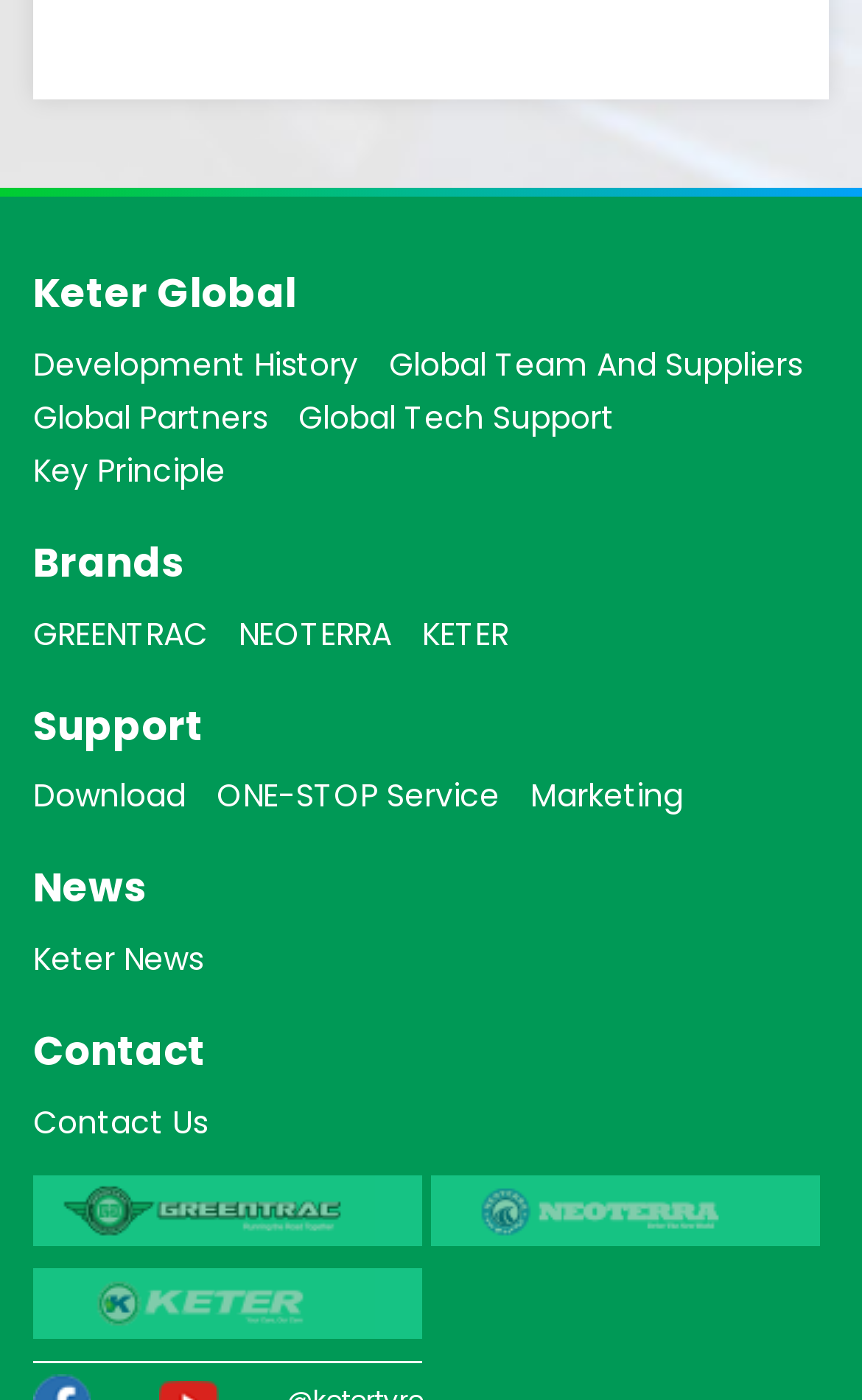Extract the bounding box coordinates for the UI element described by the text: "NEOTERRA". The coordinates should be in the form of [left, top, right, bottom] with values between 0 and 1.

[0.277, 0.436, 0.454, 0.474]